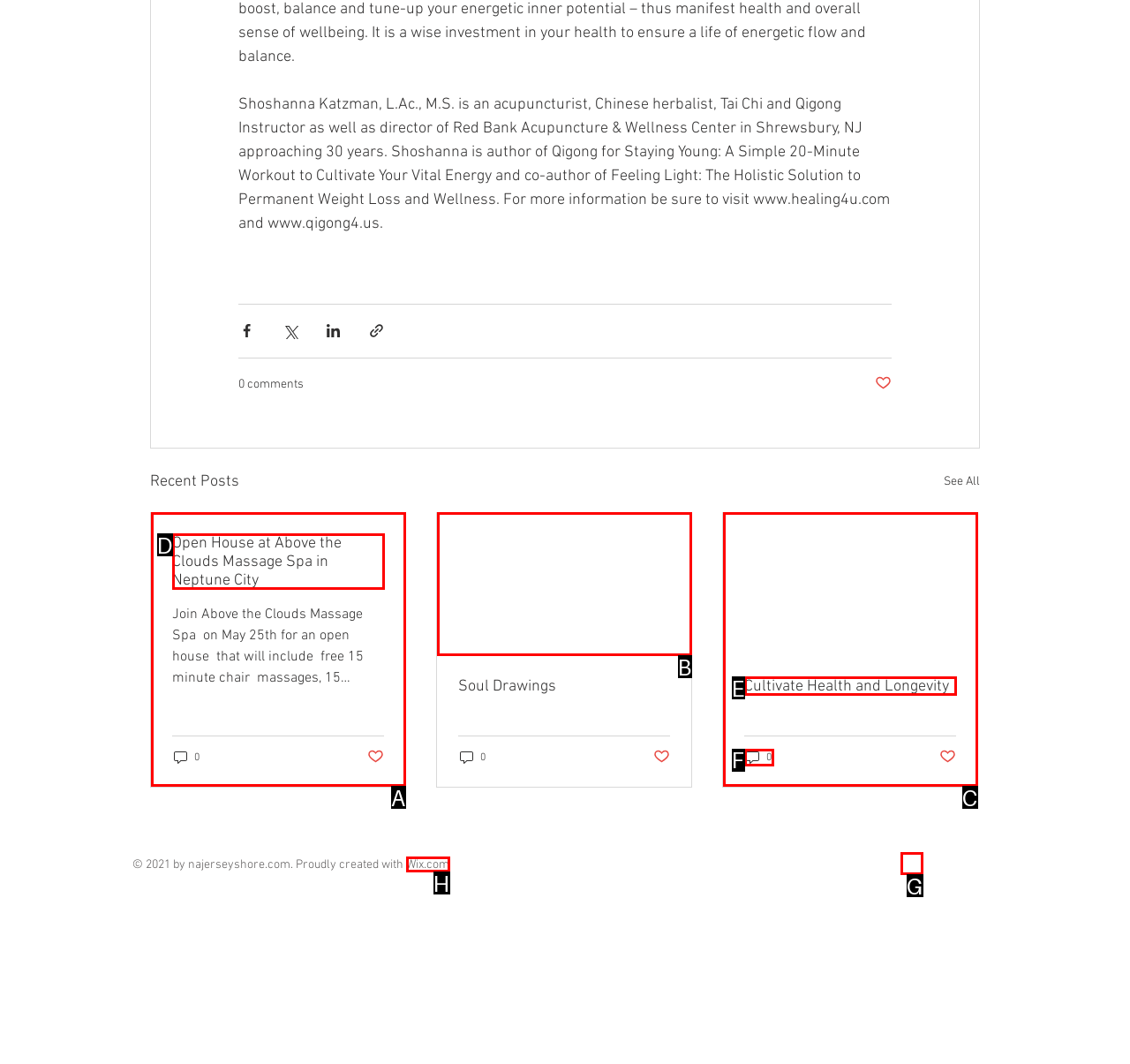Tell me which one HTML element best matches the description: aria-label="Grey Facebook Icon" Answer with the option's letter from the given choices directly.

G